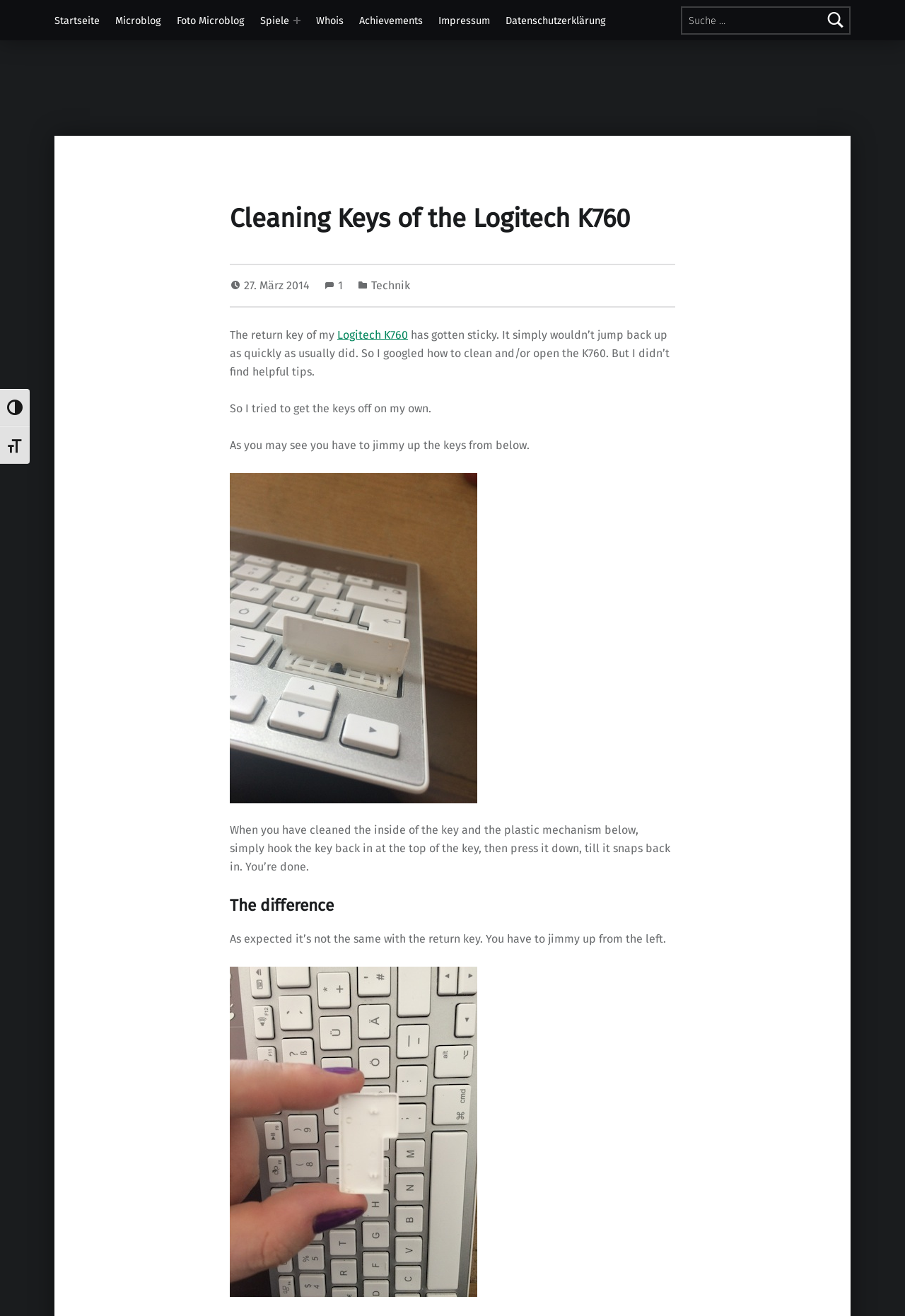Please find the bounding box coordinates for the clickable element needed to perform this instruction: "View the image of the opened shift key".

[0.254, 0.359, 0.527, 0.61]